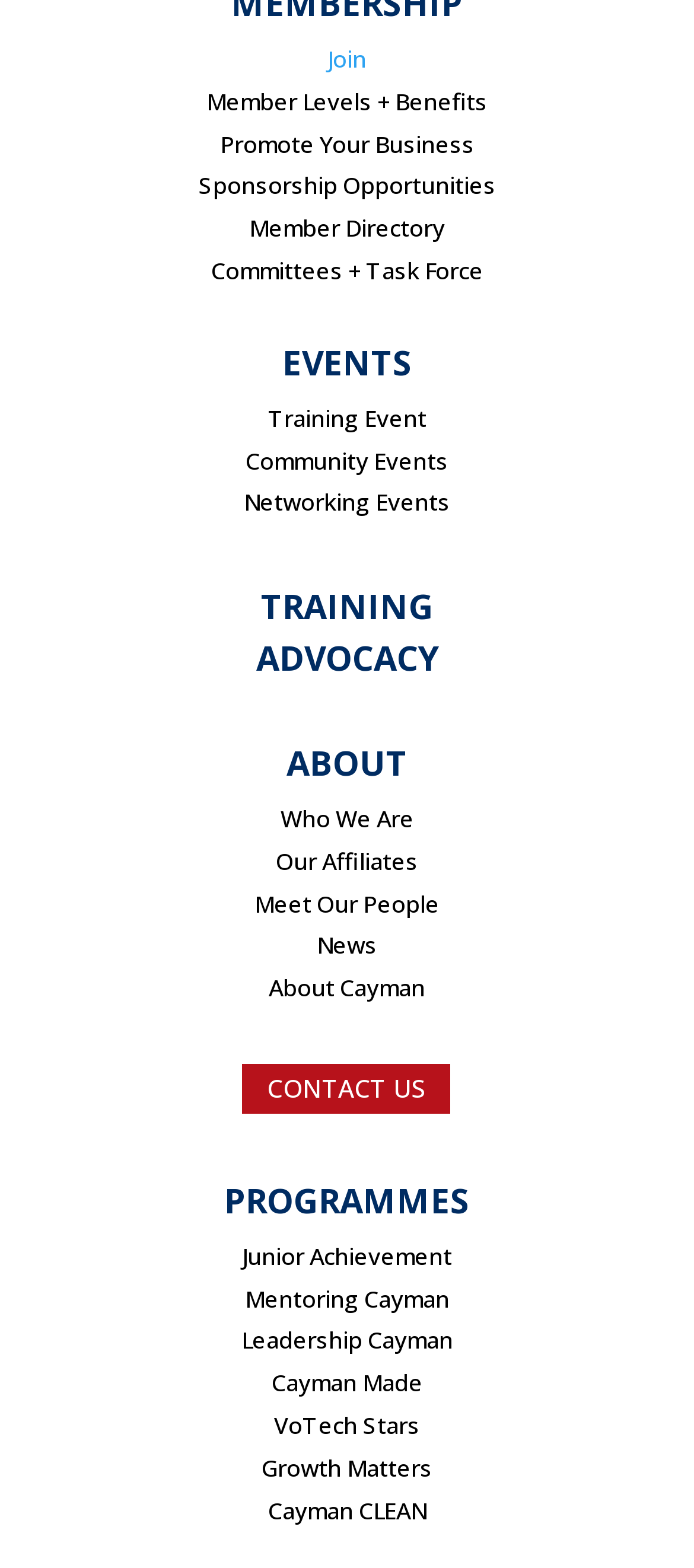Provide a brief response to the question using a single word or phrase: 
How many headings are on the webpage?

5